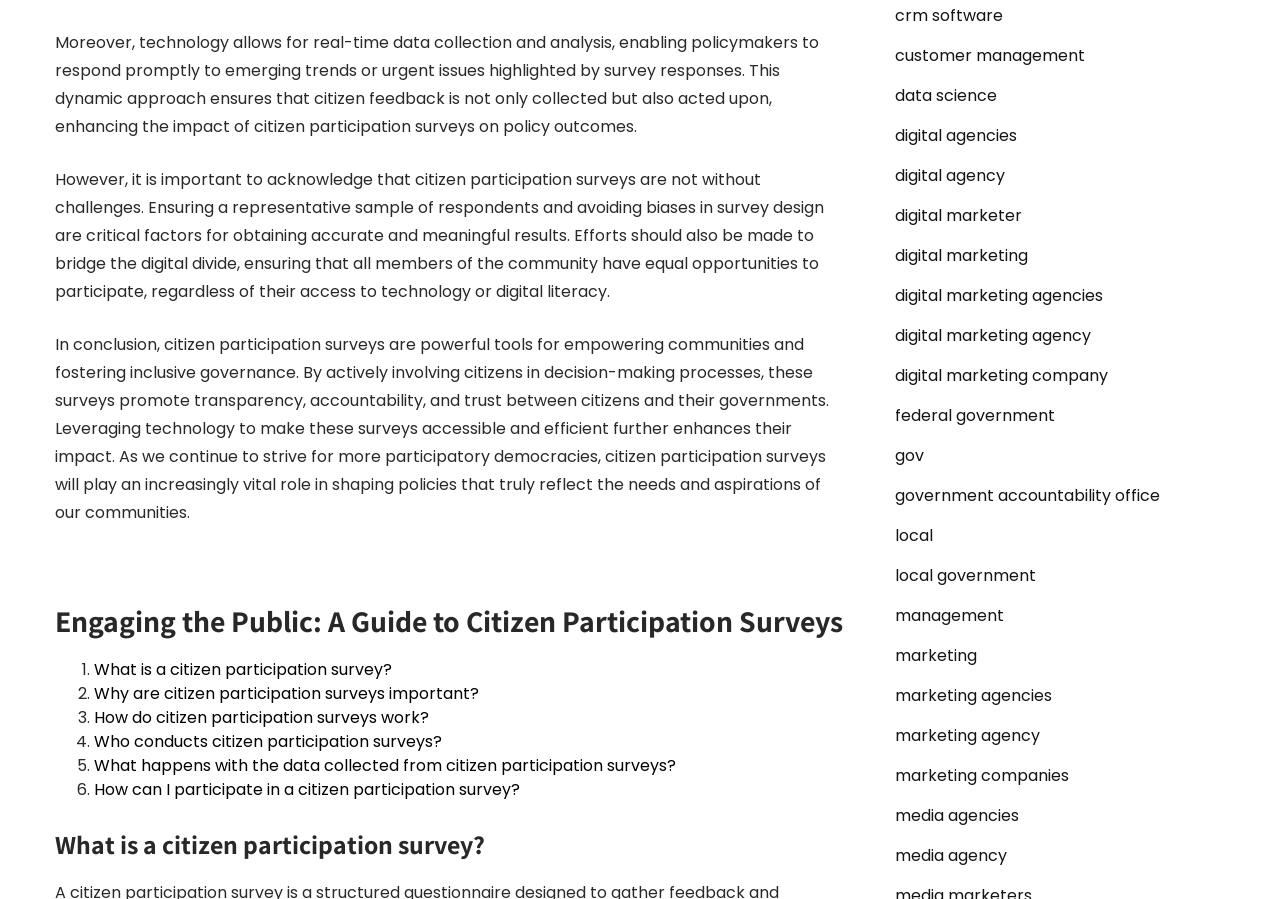Please identify the bounding box coordinates of the element I should click to complete this instruction: 'Click on 'What is a citizen participation survey?''. The coordinates should be given as four float numbers between 0 and 1, like this: [left, top, right, bottom].

[0.073, 0.732, 0.306, 0.757]